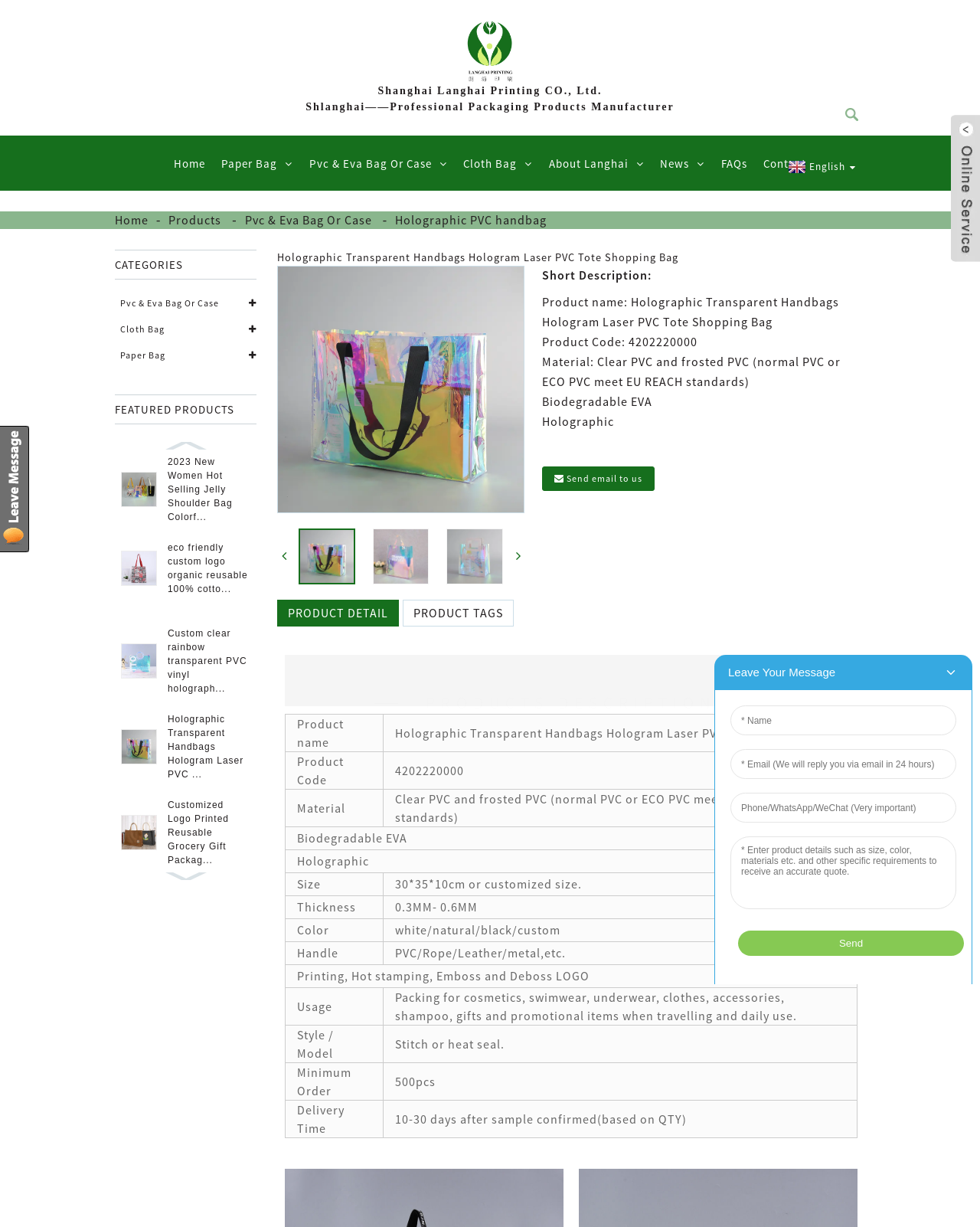Please provide the bounding box coordinates in the format (top-left x, top-left y, bottom-right x, bottom-right y). Remember, all values are floating point numbers between 0 and 1. What is the bounding box coordinate of the region described as: Home

[0.117, 0.173, 0.152, 0.185]